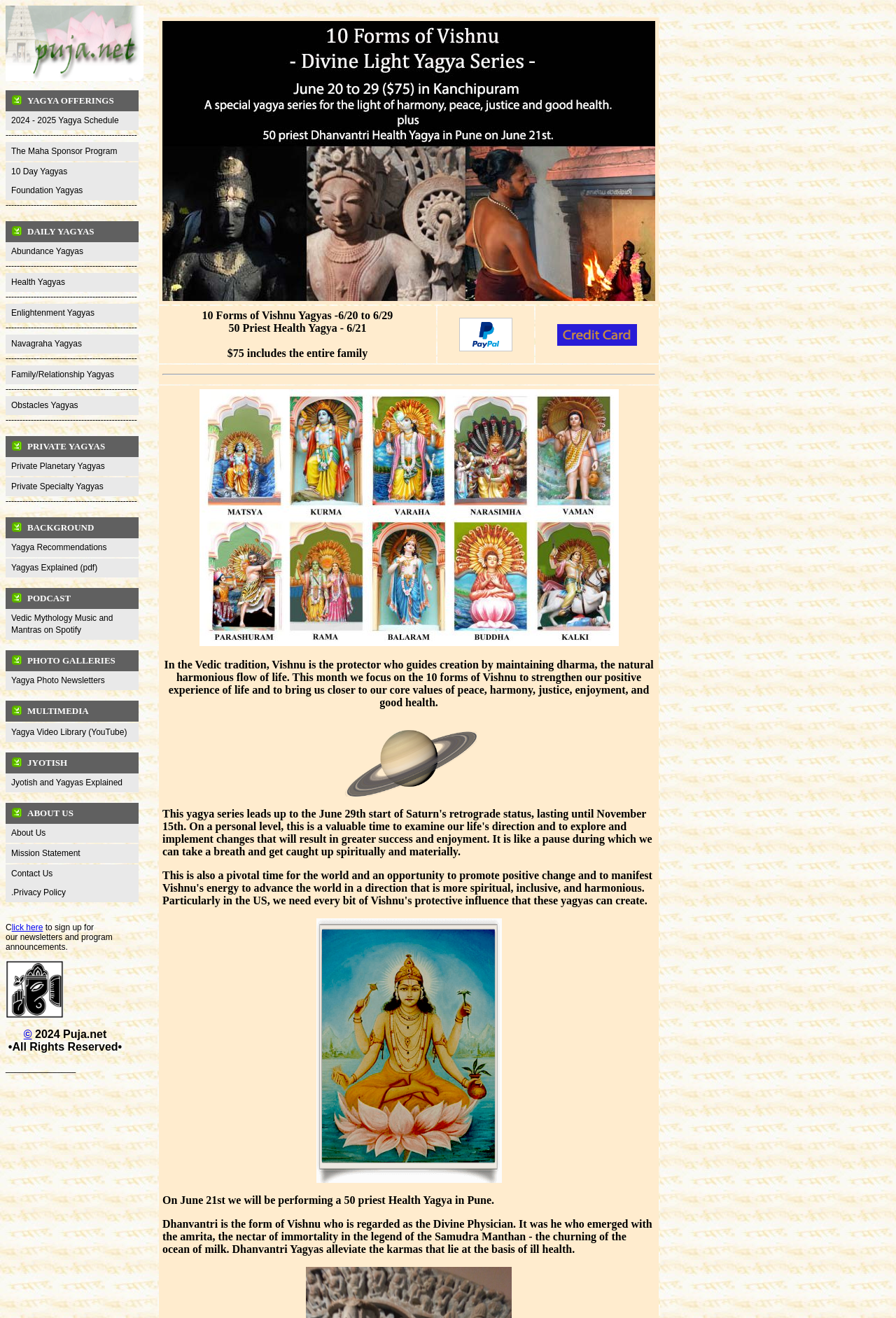What is the format of the 'Yagyas Explained' resource?
Based on the screenshot, give a detailed explanation to answer the question.

The link 'Yagyas Explained (pdf)' is listed under the heading 'BACKGROUND', which suggests that the resource 'Yagyas Explained' is available in PDF format.